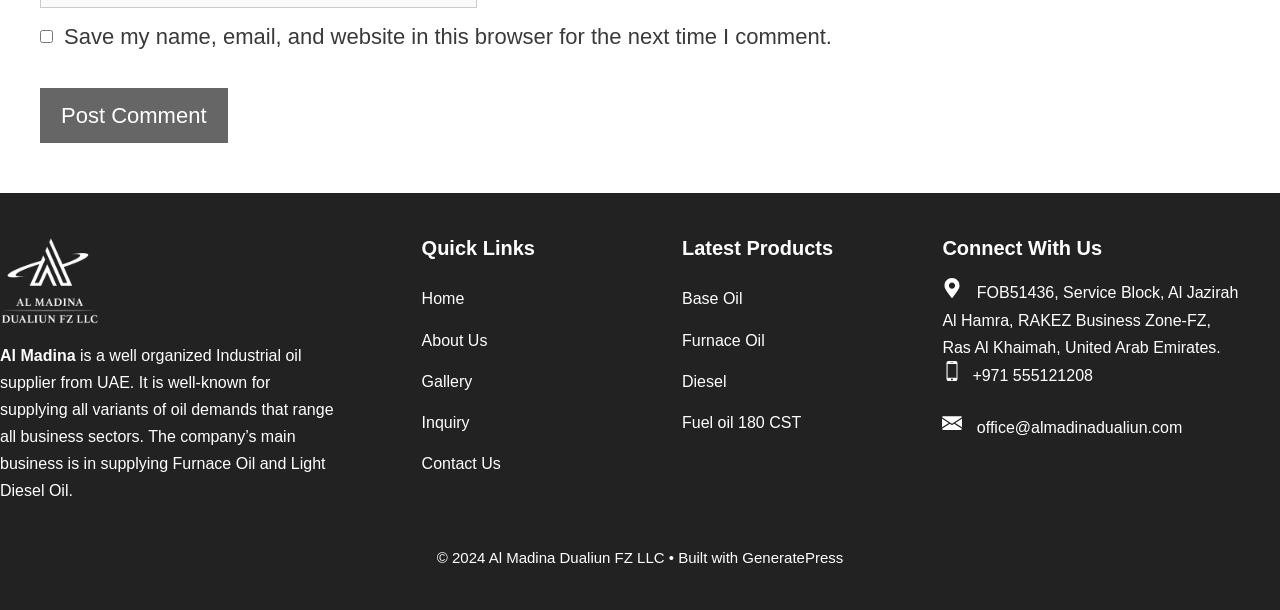From the webpage screenshot, predict the bounding box of the UI element that matches this description: "Home".

[0.329, 0.476, 0.363, 0.504]